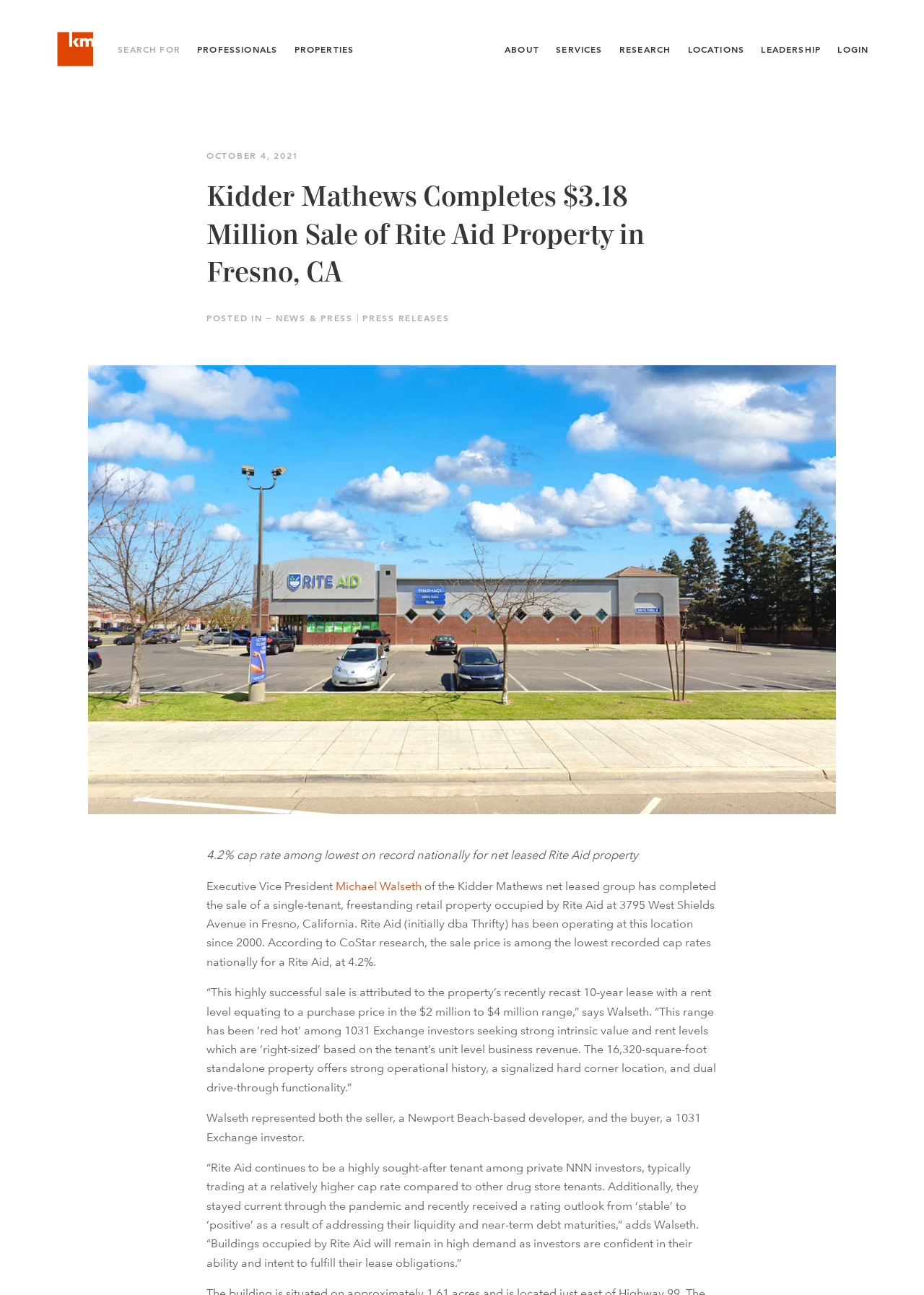Answer briefly with one word or phrase:
How long has Rite Aid been operating at this location?

since 2000